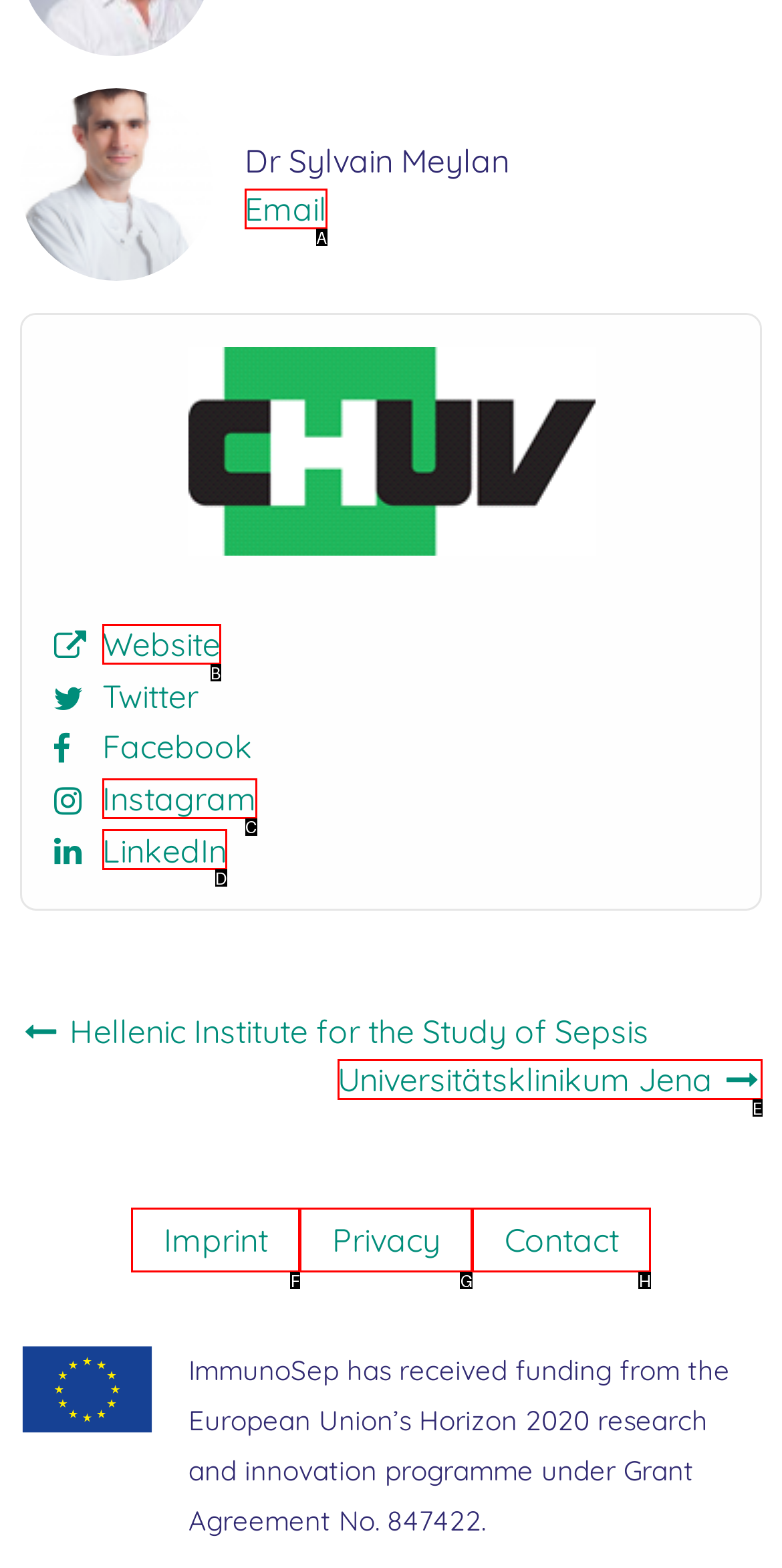Using the description: Universitätsklinikum Jena, find the best-matching HTML element. Indicate your answer with the letter of the chosen option.

E